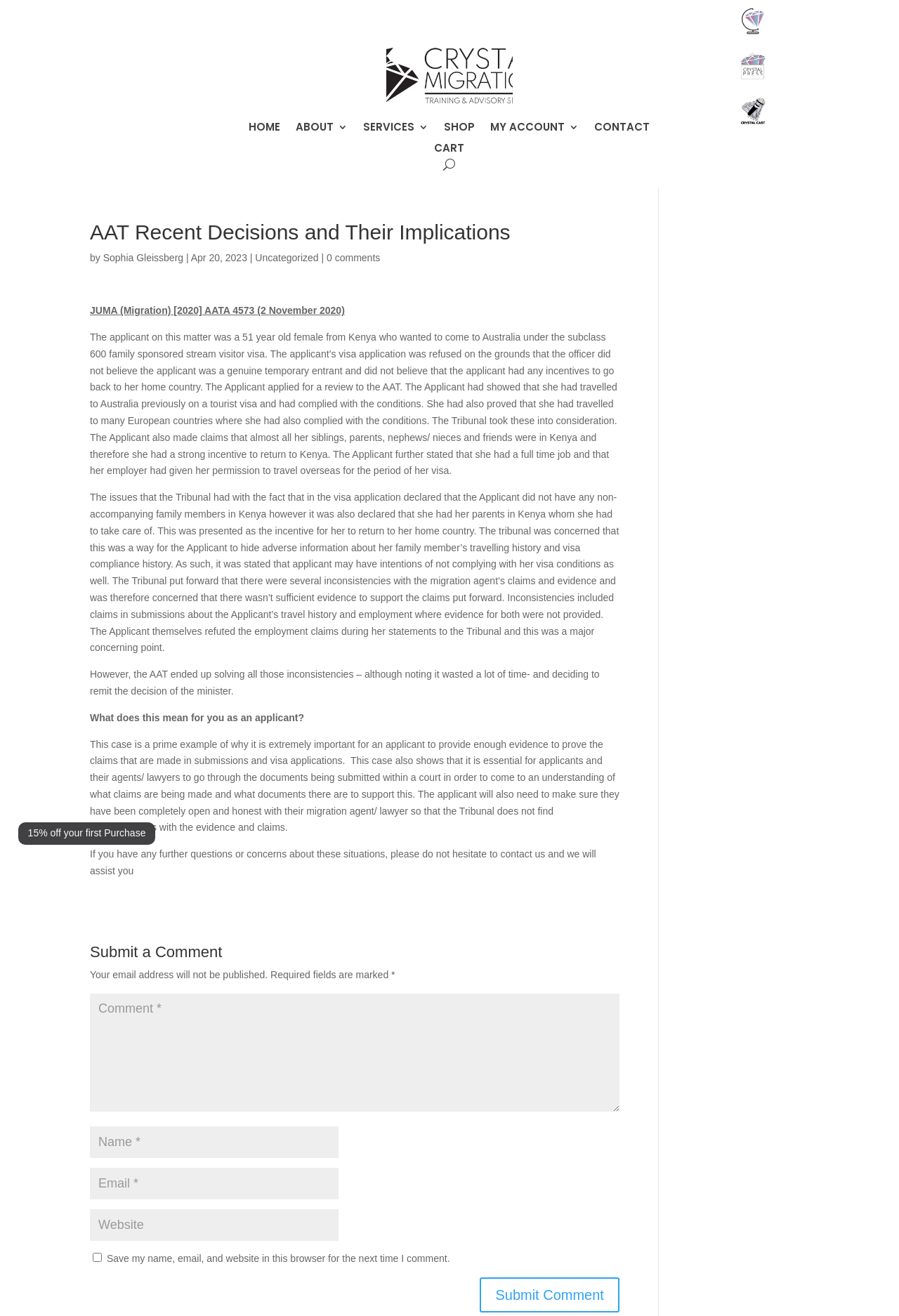Please respond to the question with a concise word or phrase:
What is the date of the article?

Apr 20, 2023